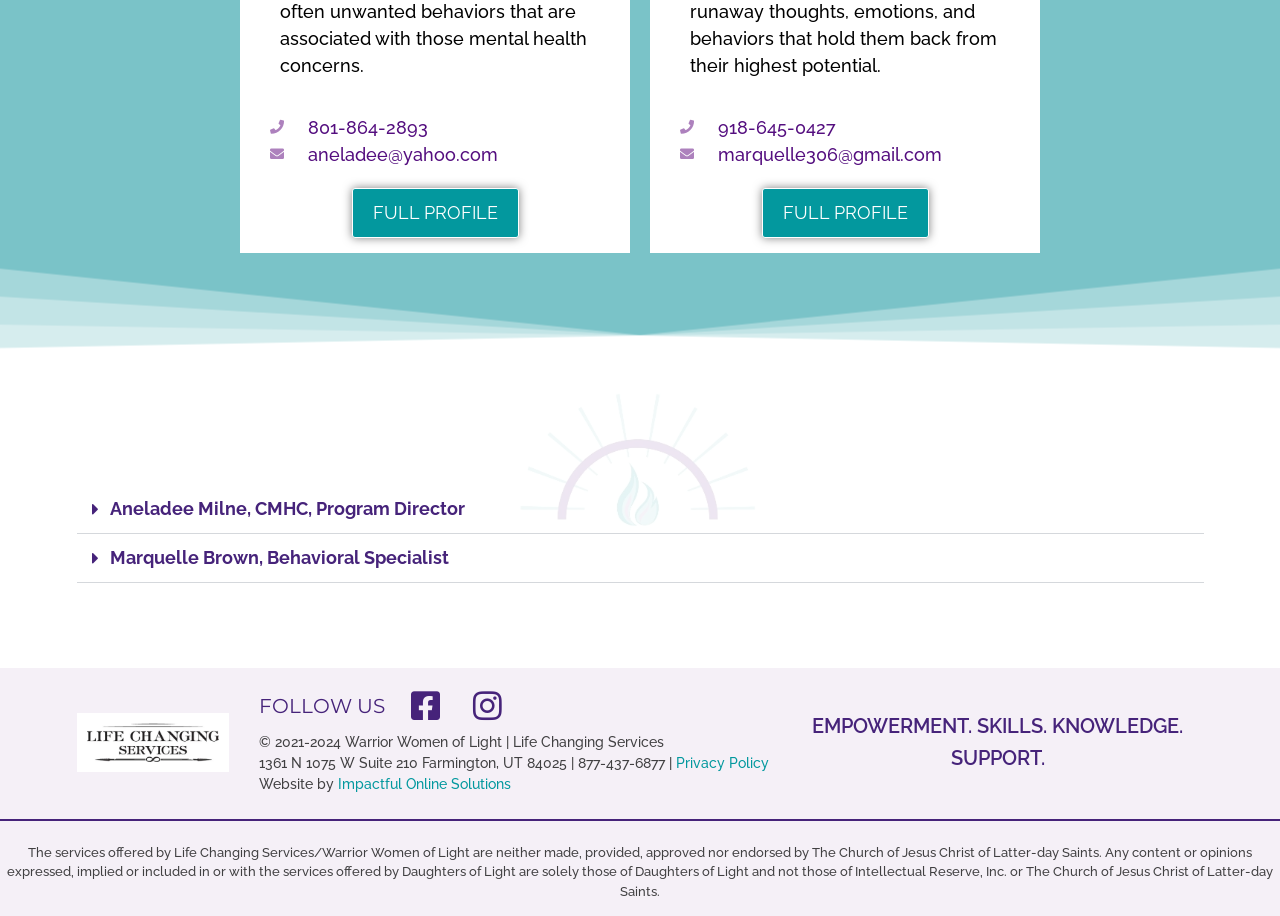Identify the bounding box coordinates of the element that should be clicked to fulfill this task: "Check out College Event at Sir Padampat Singhania University, Udaipur". The coordinates should be provided as four float numbers between 0 and 1, i.e., [left, top, right, bottom].

None